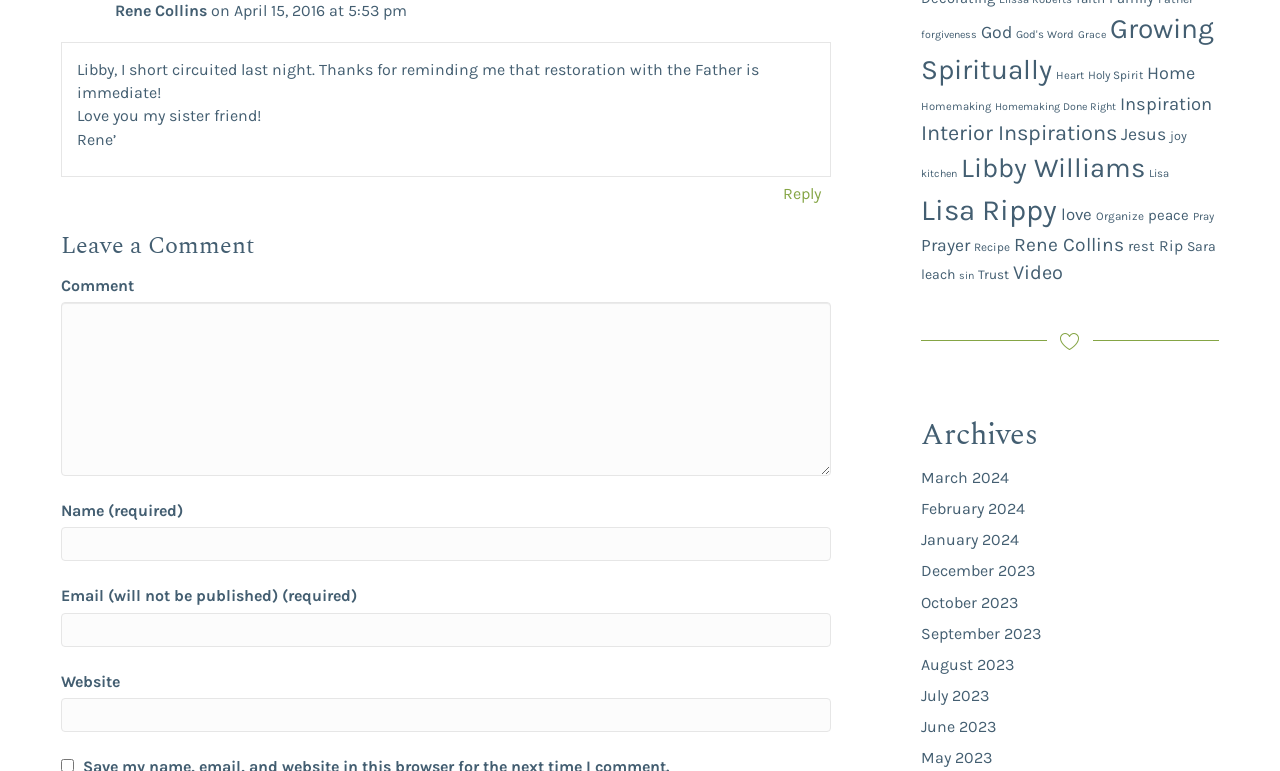Specify the bounding box coordinates of the element's area that should be clicked to execute the given instruction: "View archives". The coordinates should be four float numbers between 0 and 1, i.e., [left, top, right, bottom].

[0.72, 0.537, 0.952, 0.591]